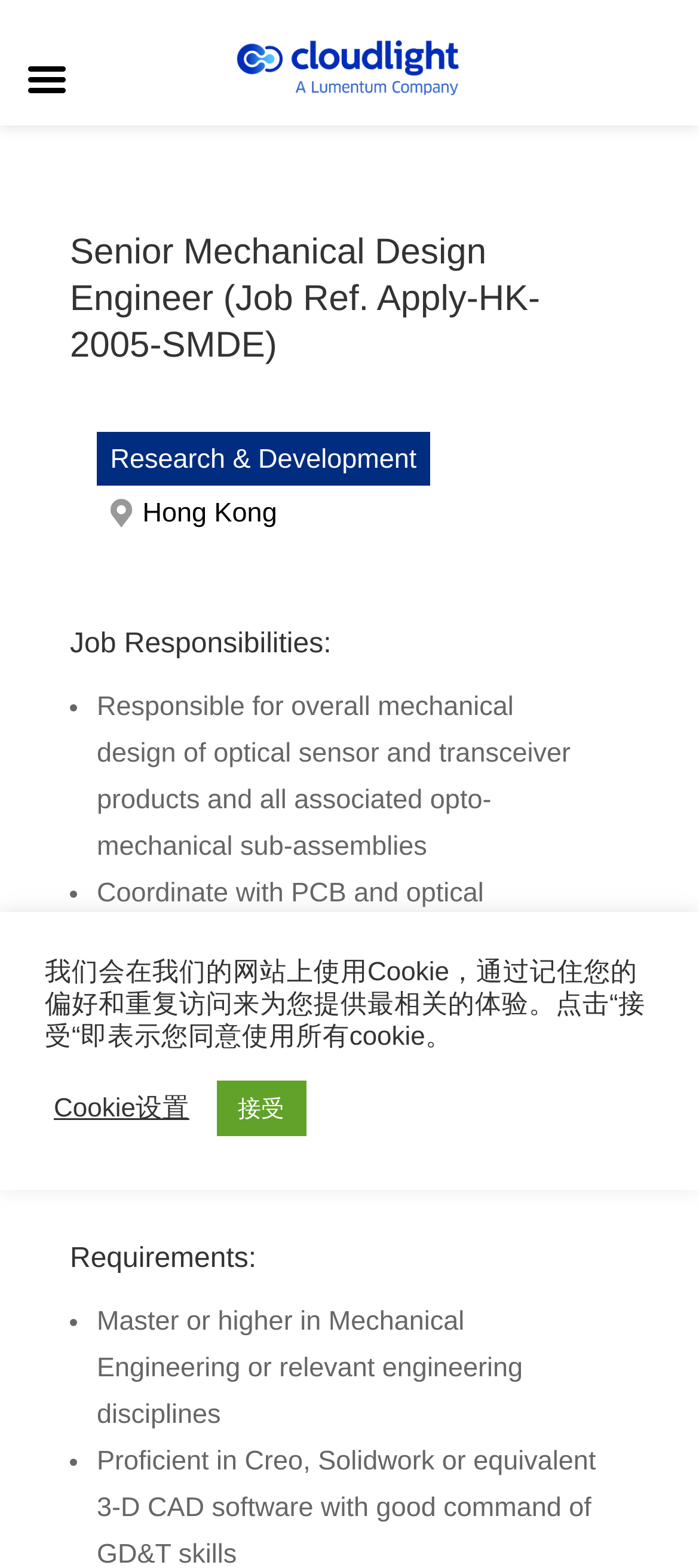Please identify the primary heading on the webpage and return its text.

Senior Mechanical Design Engineer (Job Ref. Apply-HK-2005-SMDE)